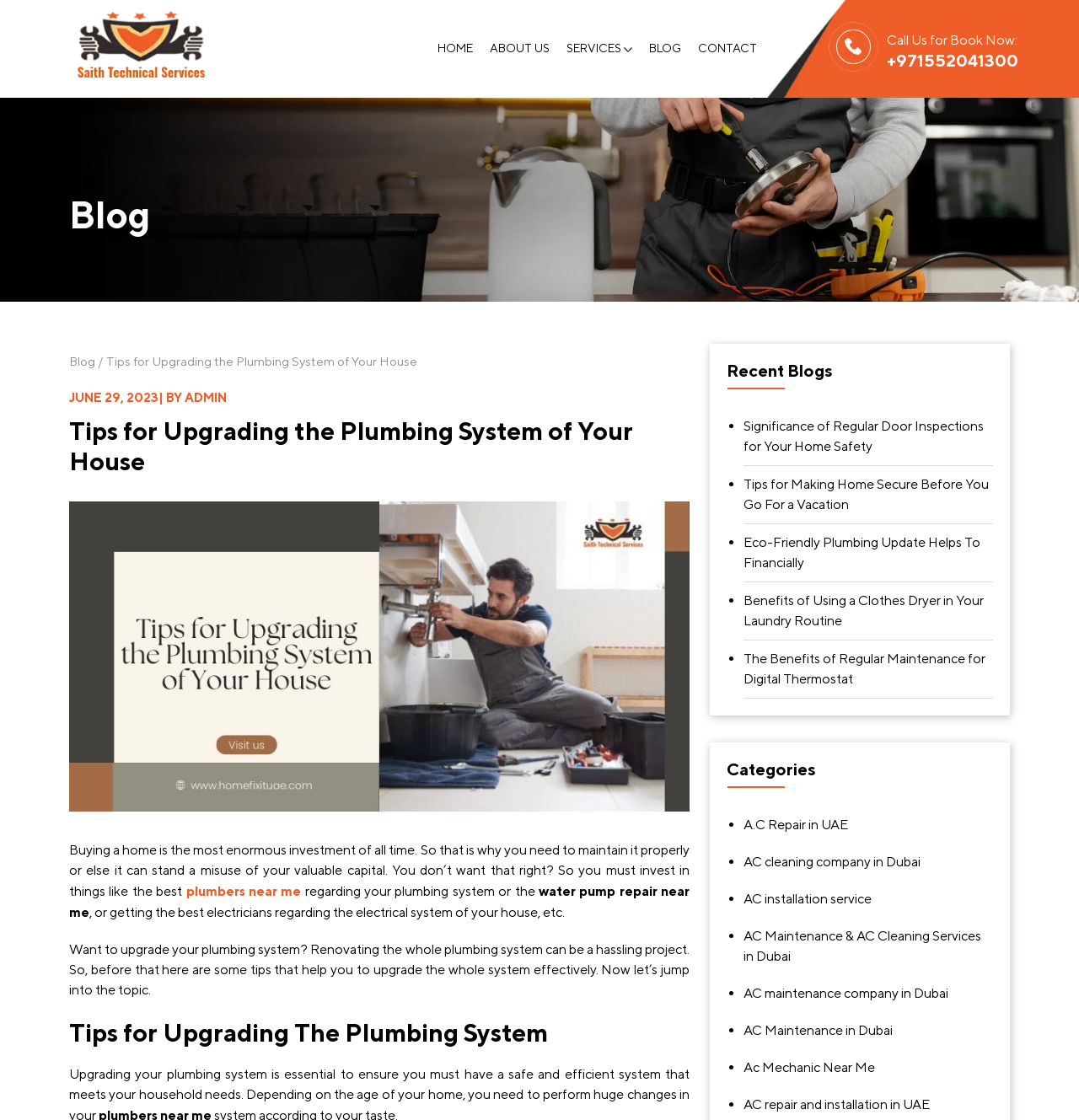Predict the bounding box of the UI element that fits this description: "1473".

None